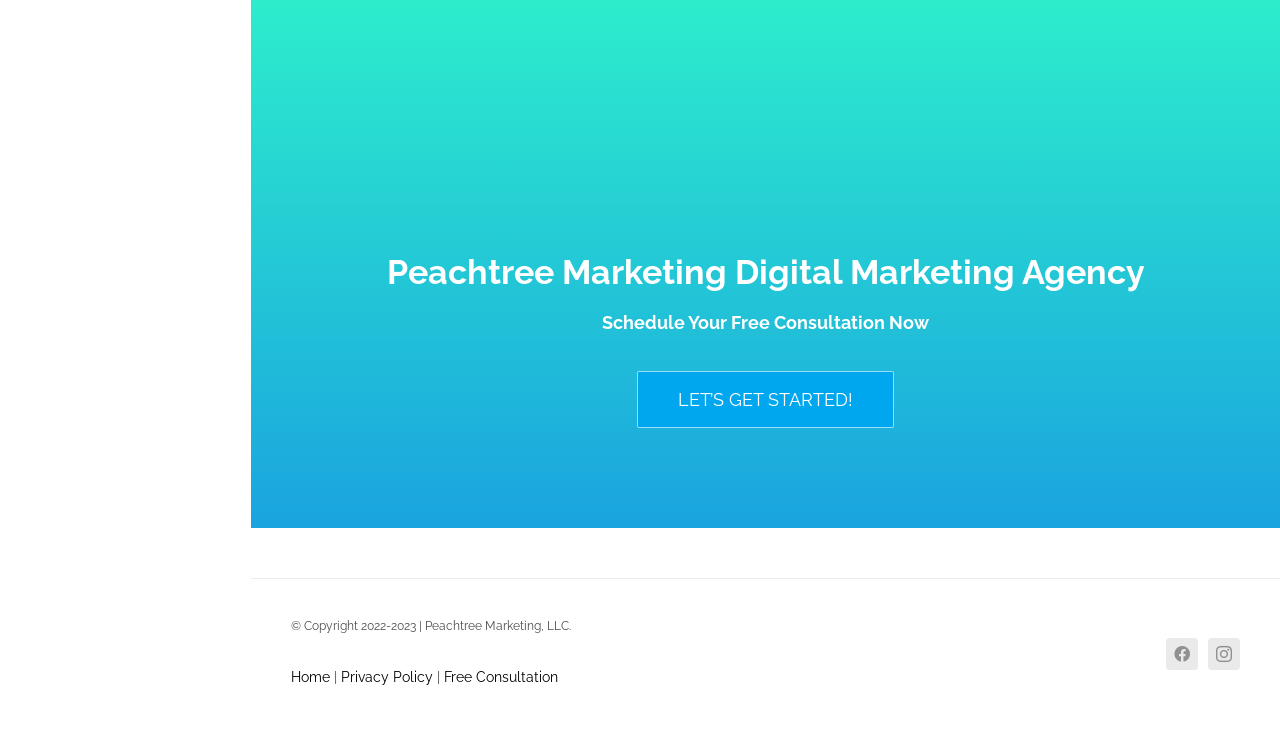Provide a single word or phrase answer to the question: 
What year is the copyright for?

2022-2023